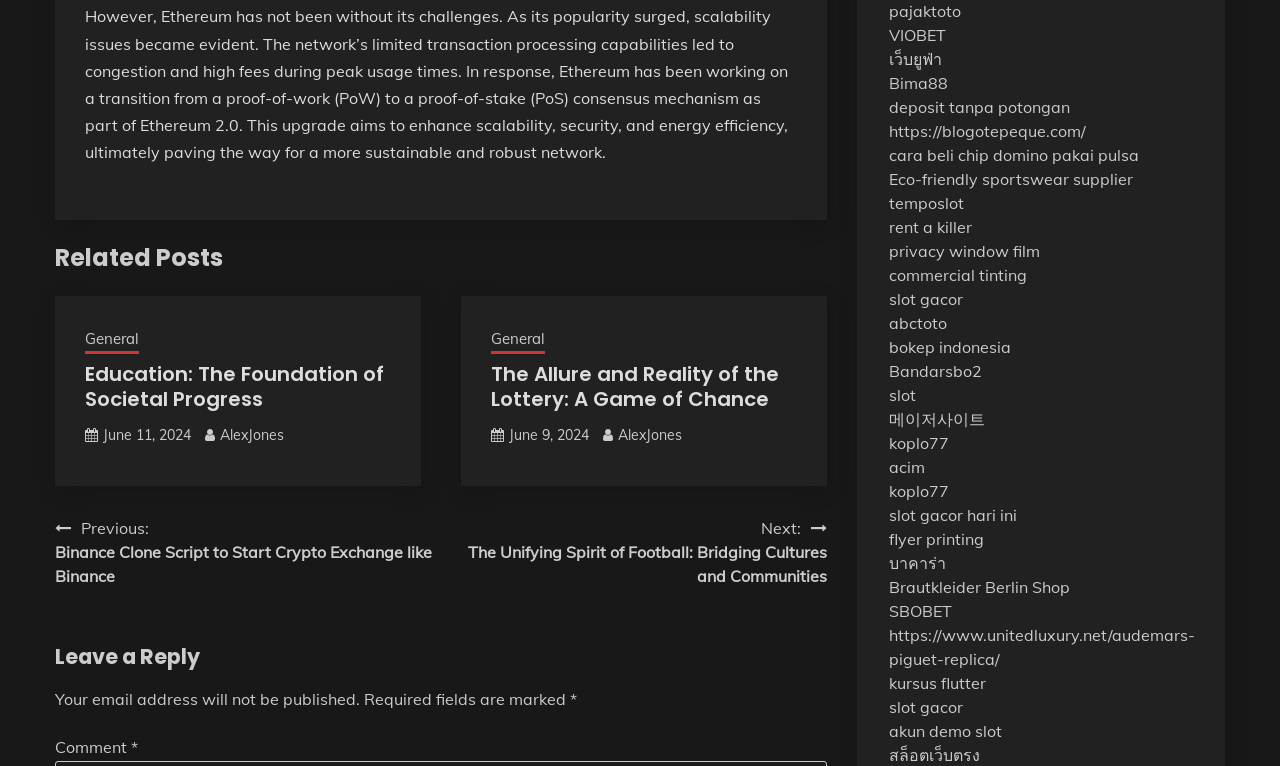Determine the bounding box coordinates for the area that should be clicked to carry out the following instruction: "Click on 'Leave a Reply'".

[0.043, 0.836, 0.646, 0.877]